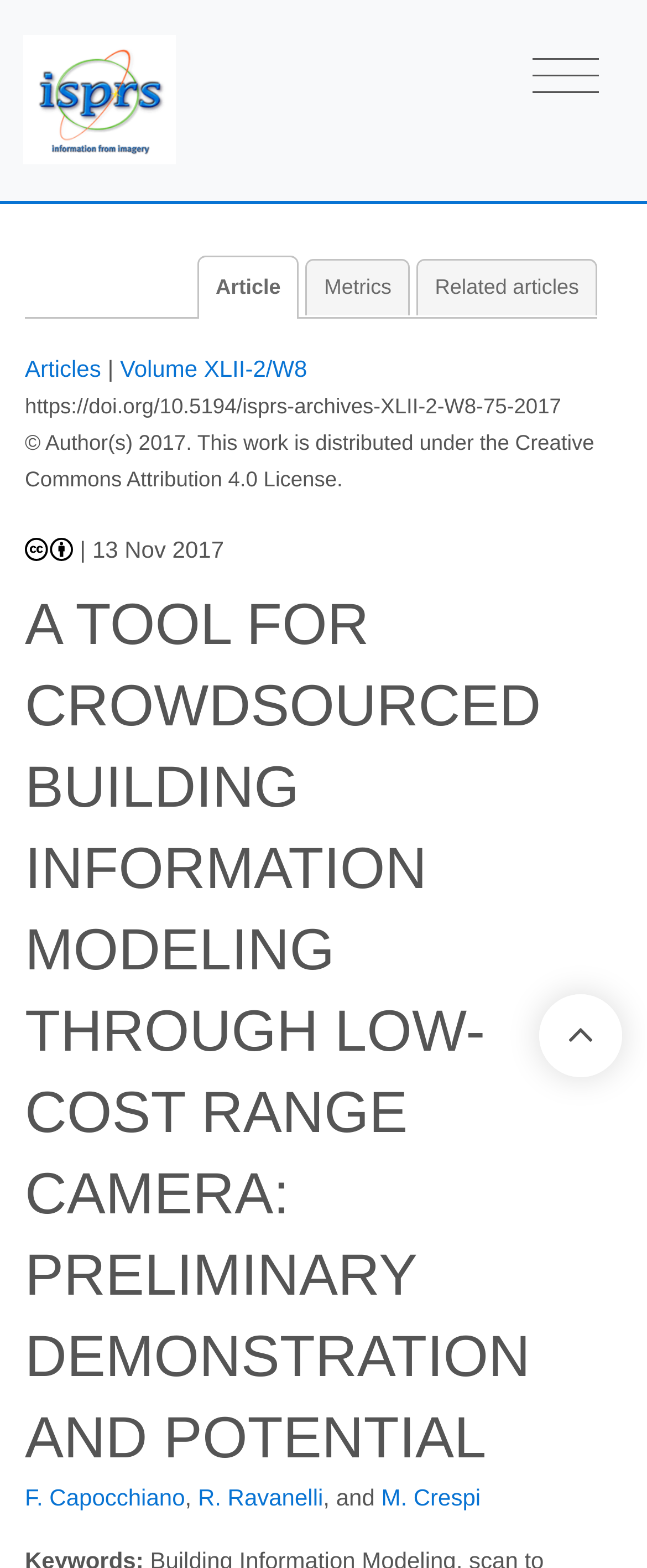For the element described, predict the bounding box coordinates as (top-left x, top-left y, bottom-right x, bottom-right y). All values should be between 0 and 1. Element description: Articles

[0.038, 0.226, 0.156, 0.243]